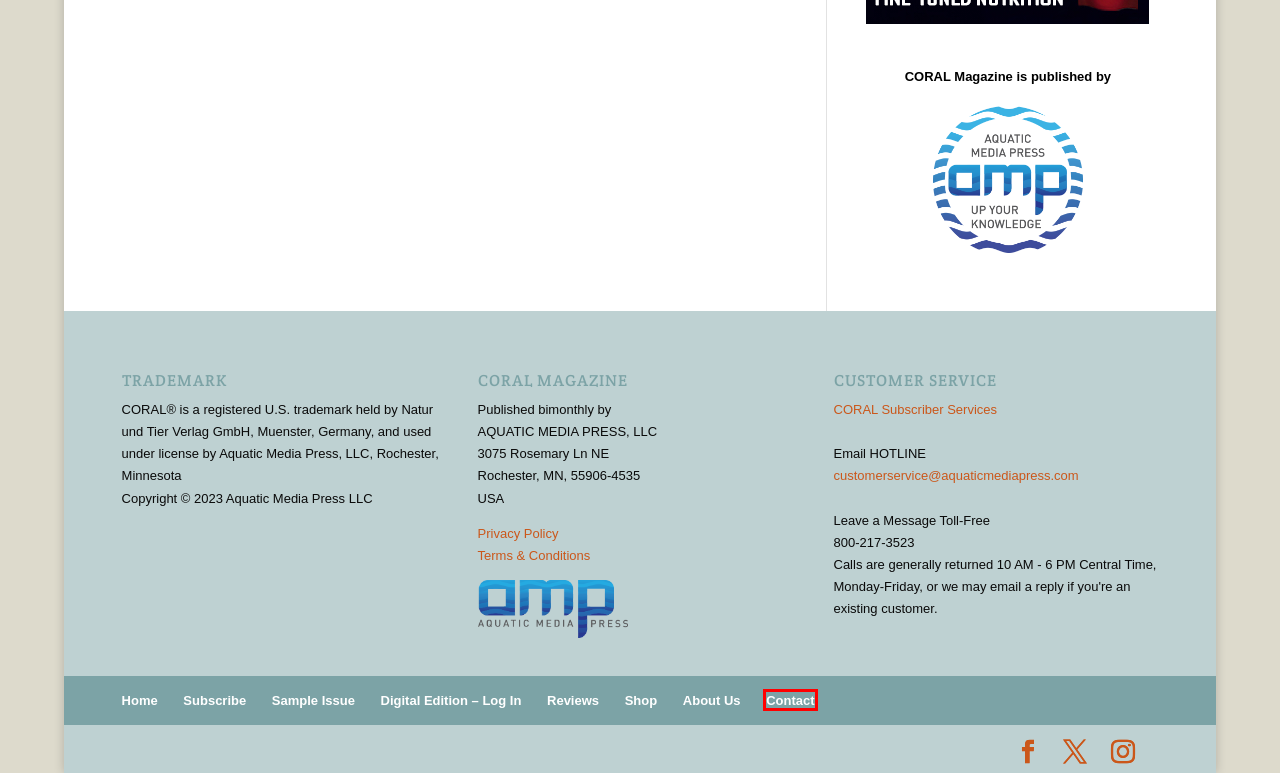Inspect the provided webpage screenshot, concentrating on the element within the red bounding box. Select the description that best represents the new webpage after you click the highlighted element. Here are the candidates:
A. Aquatic Media Press, LLC Terms & Conditions - Aquatic Media Press
B. Marine Archives - CORAL Magazine
C. Aquatic Media Press | publishers of legendary aquarium magazines CORAL and AMAZONAS
D. CORAL - Matt Pedersen Archives - CORAL Magazine
E. Digital Edition Login | CORAL Magazine - CORAL Magazine
F. Contact CORAL Magazine - CORAL Magazine
G. Aquatic Media Press, LLC Privacy Policy - Aquatic Media Press
H. CORAL Magazine Reviews - CORAL Magazine

F